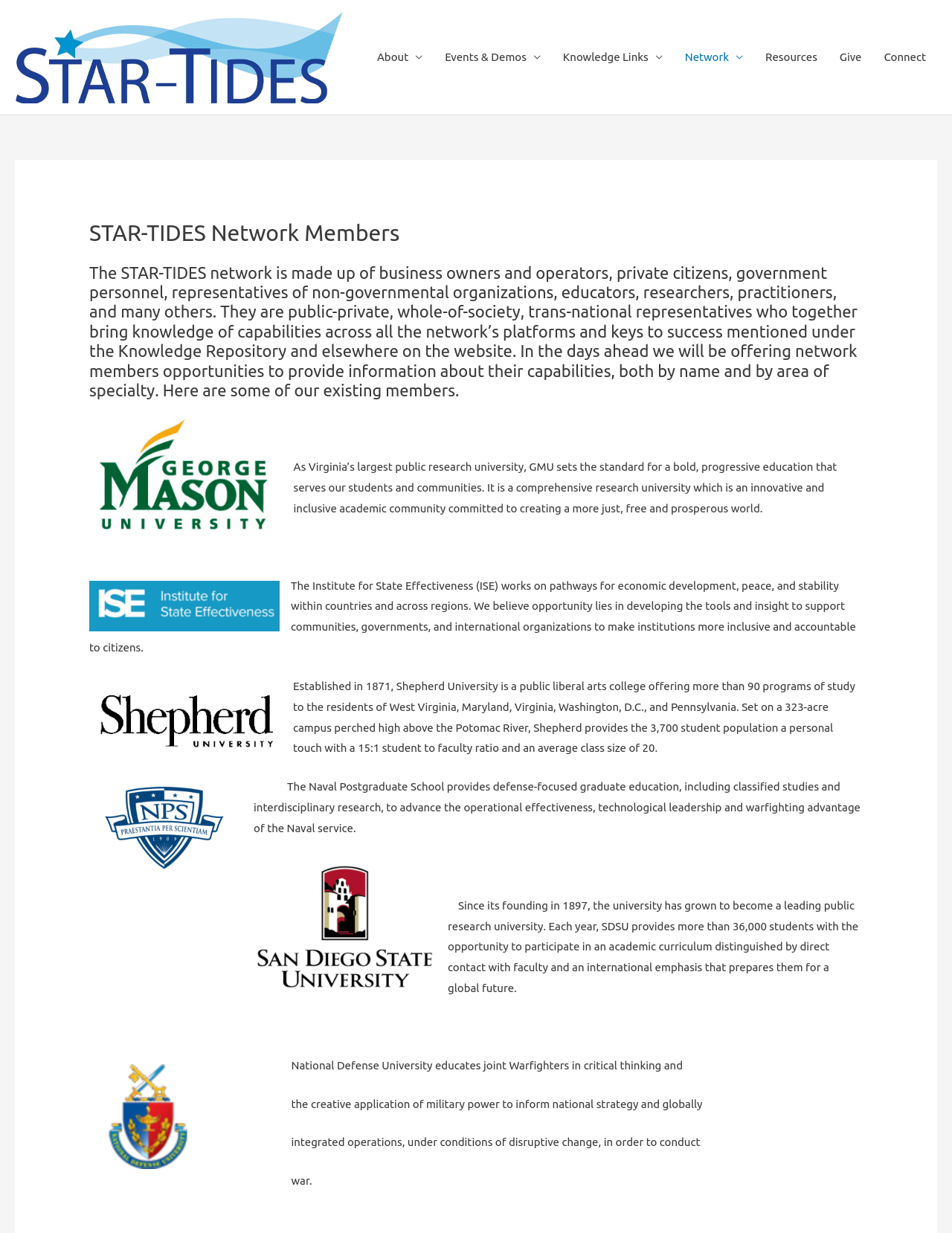Locate the UI element described by Network in the provided webpage screenshot. Return the bounding box coordinates in the format (top-left x, top-left y, bottom-right x, bottom-right y), ensuring all values are between 0 and 1.

[0.708, 0.0, 0.792, 0.093]